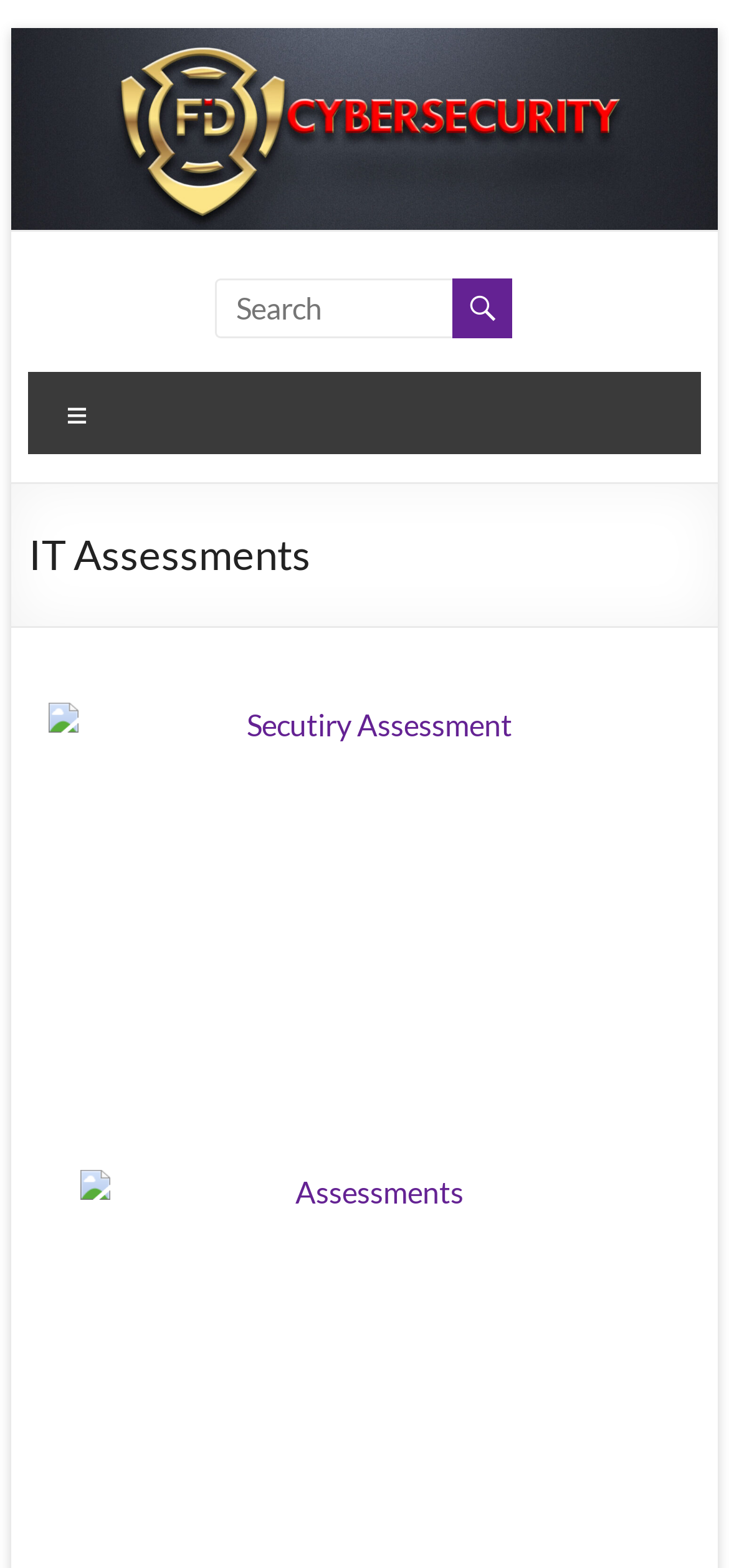Please give a concise answer to this question using a single word or phrase: 
What is the topic of the link with an image?

Security Assessment